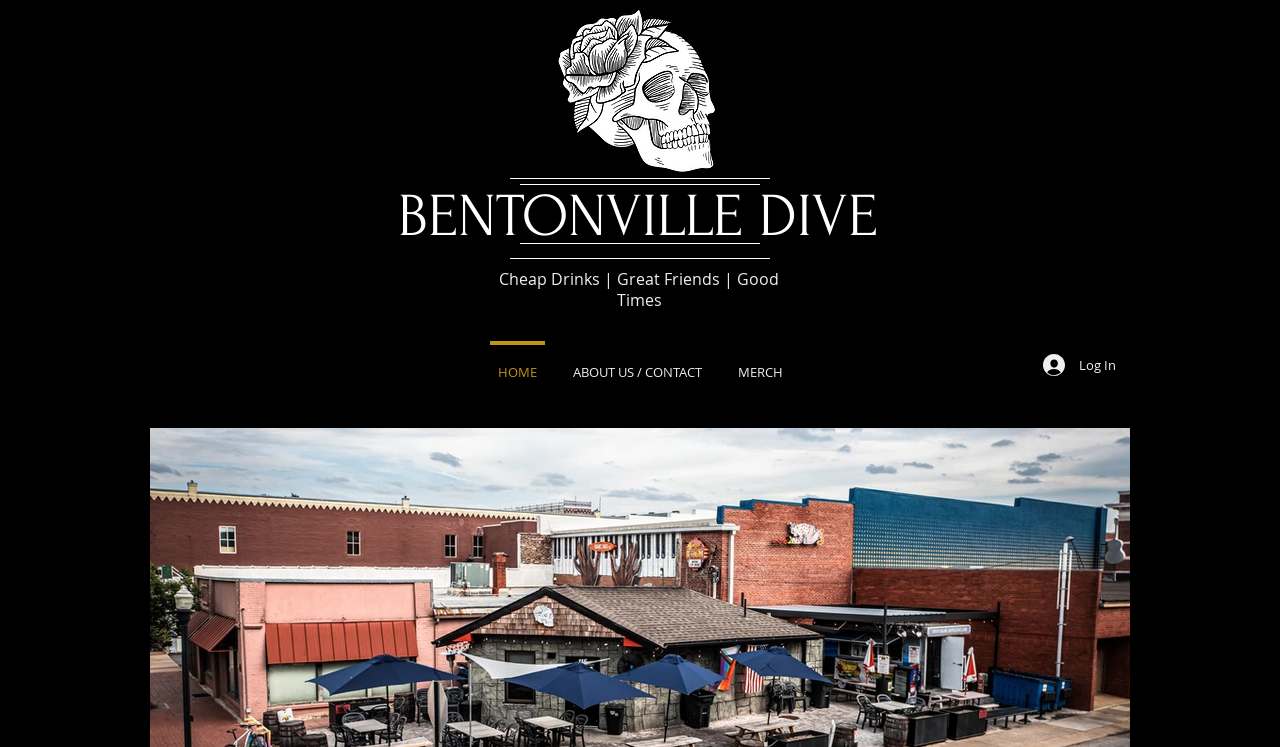What is the name of the dive bar?
Refer to the image and respond with a one-word or short-phrase answer.

Bentonville Dive